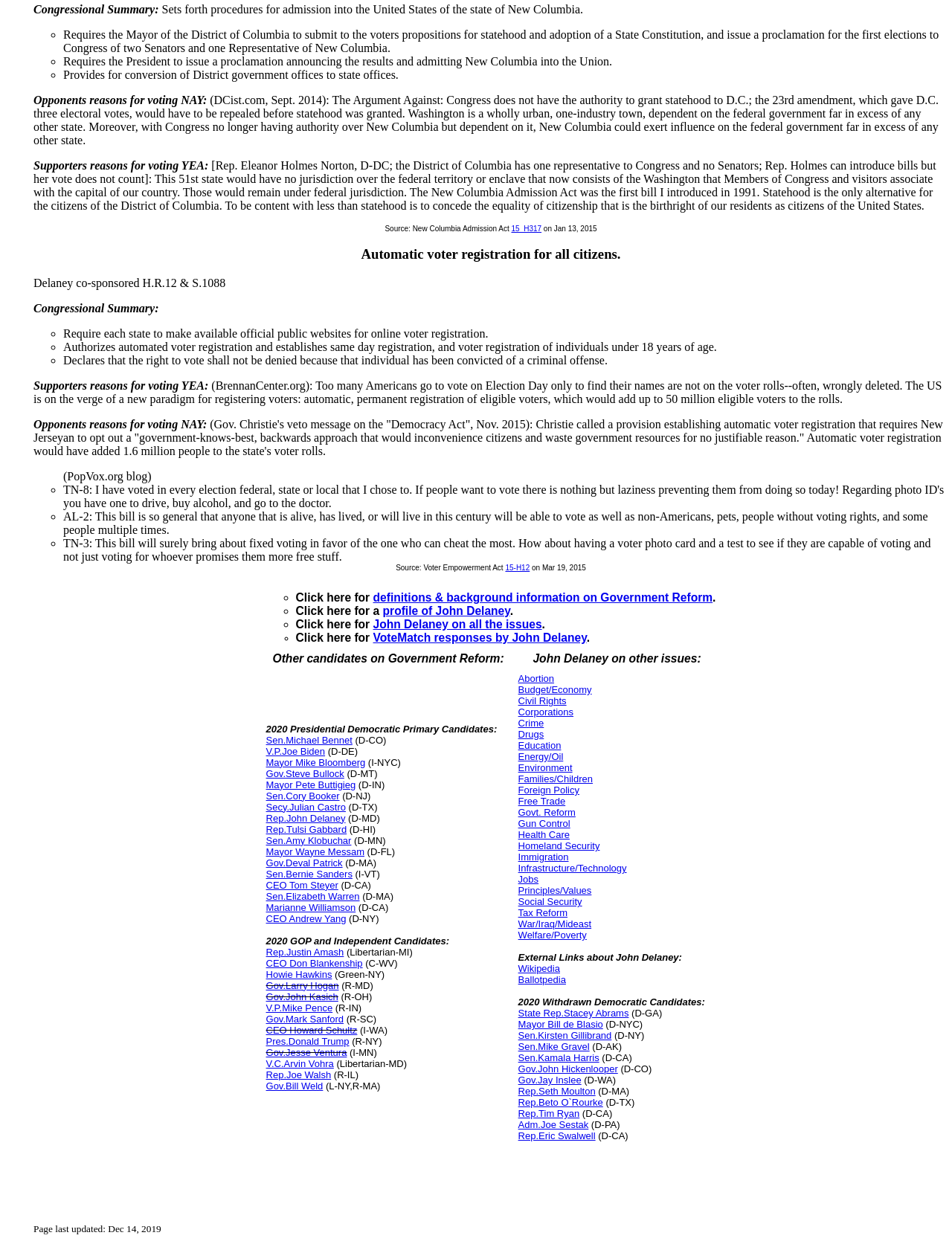Who is the representative mentioned in the supporters' reasons for voting YEA?
Using the picture, provide a one-word or short phrase answer.

Rep. Eleanor Holmes Norton